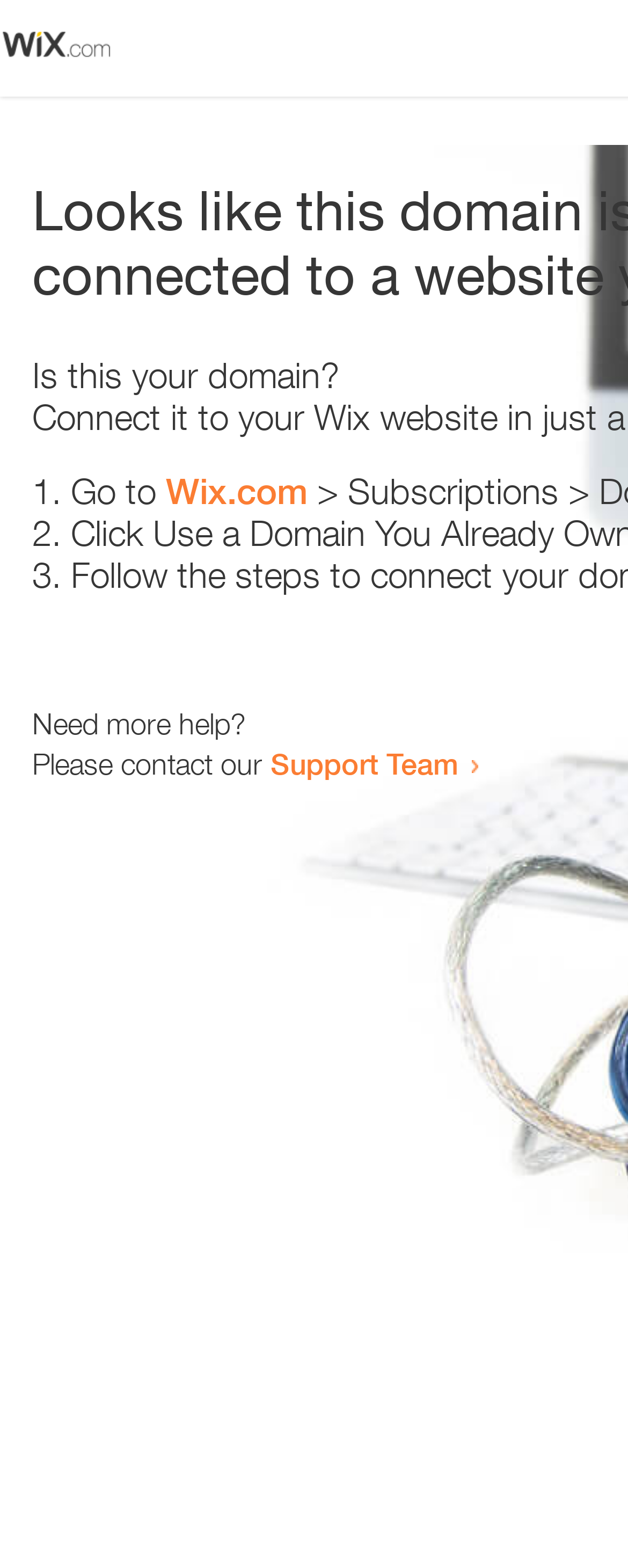Analyze the image and provide a detailed answer to the question: What is the domain being referred to?

The webpage contains a link with the text 'Wix.com', which suggests that the domain being referred to is Wix.com. This is further supported by the context of the question 'Is this your domain?'.